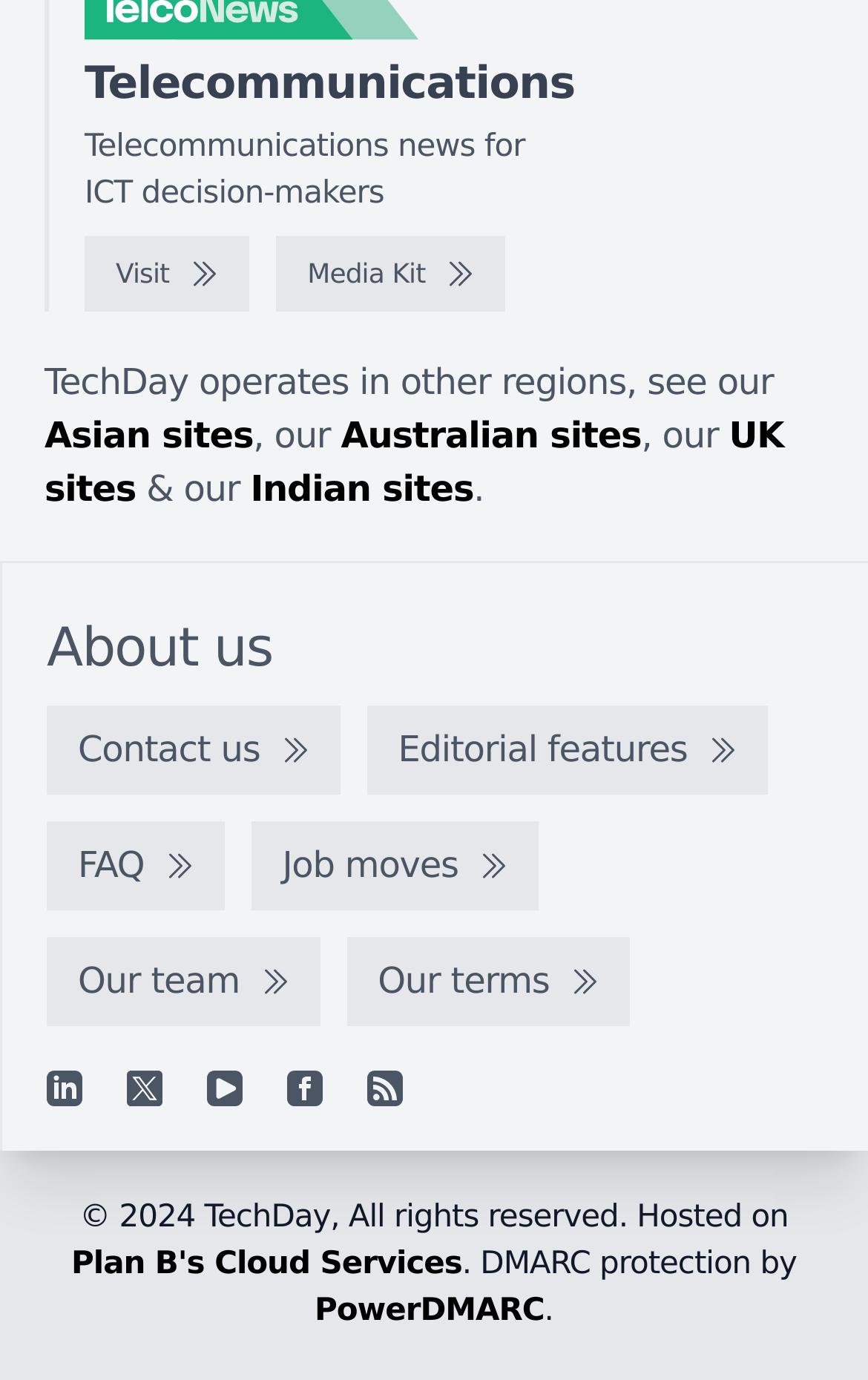Kindly determine the bounding box coordinates for the area that needs to be clicked to execute this instruction: "View FAQ".

[0.054, 0.596, 0.258, 0.66]